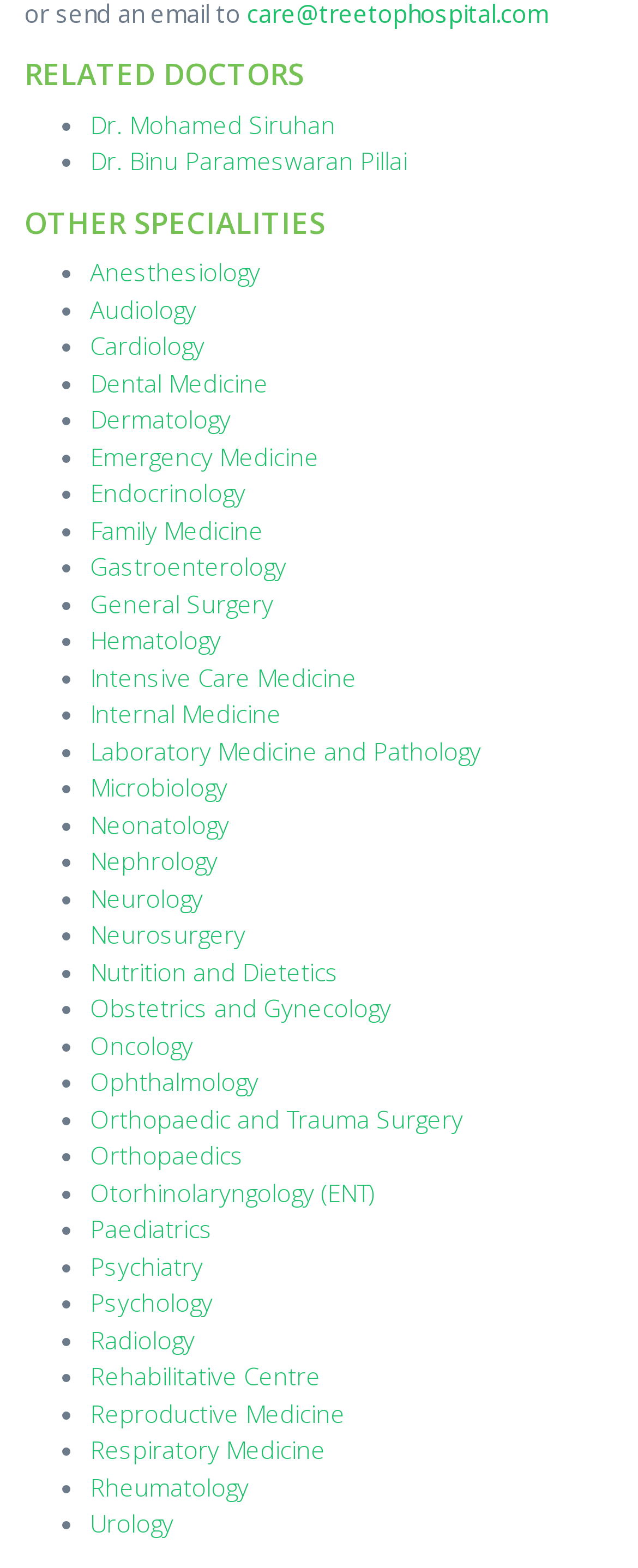Indicate the bounding box coordinates of the element that must be clicked to execute the instruction: "Explore Anesthesiology". The coordinates should be given as four float numbers between 0 and 1, i.e., [left, top, right, bottom].

[0.141, 0.163, 0.408, 0.184]